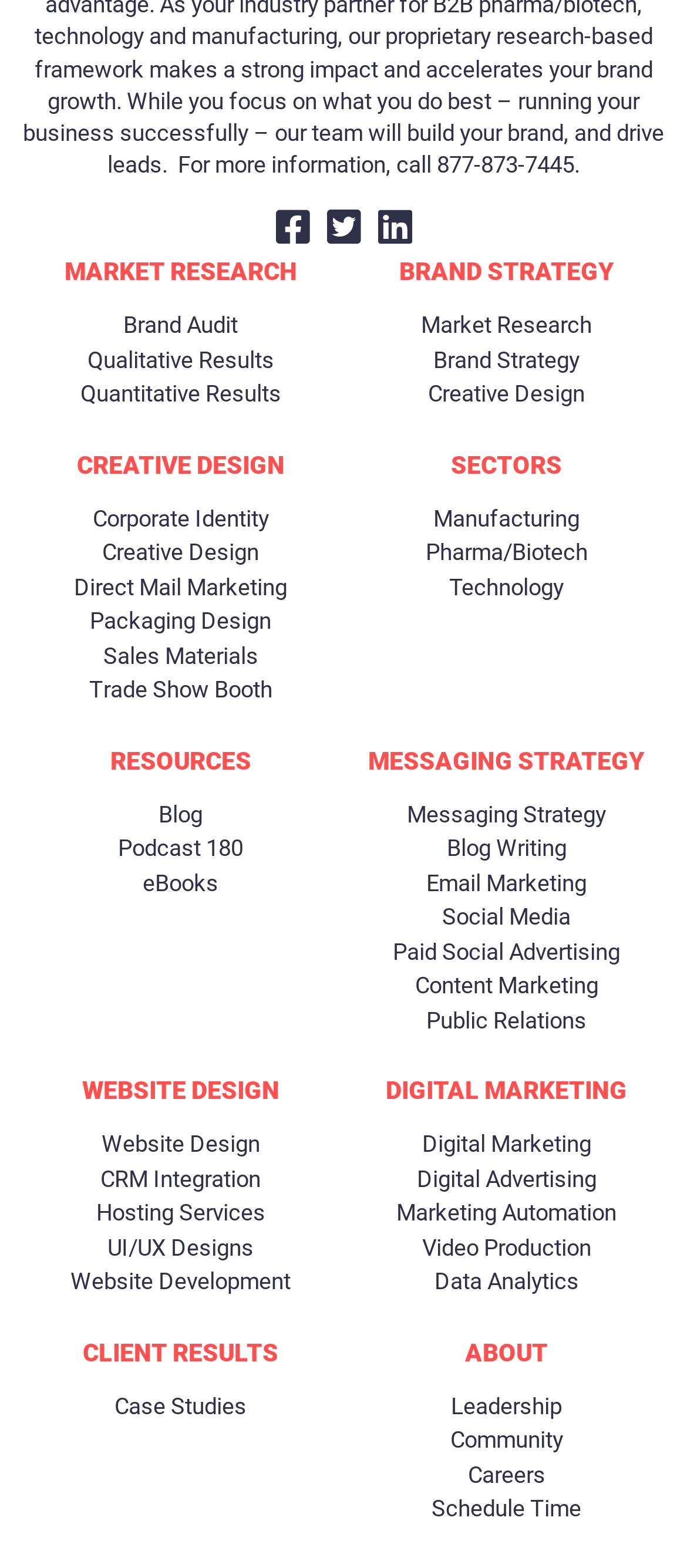Find the bounding box coordinates for the area that must be clicked to perform this action: "Click on Brand Audit".

[0.179, 0.197, 0.346, 0.219]